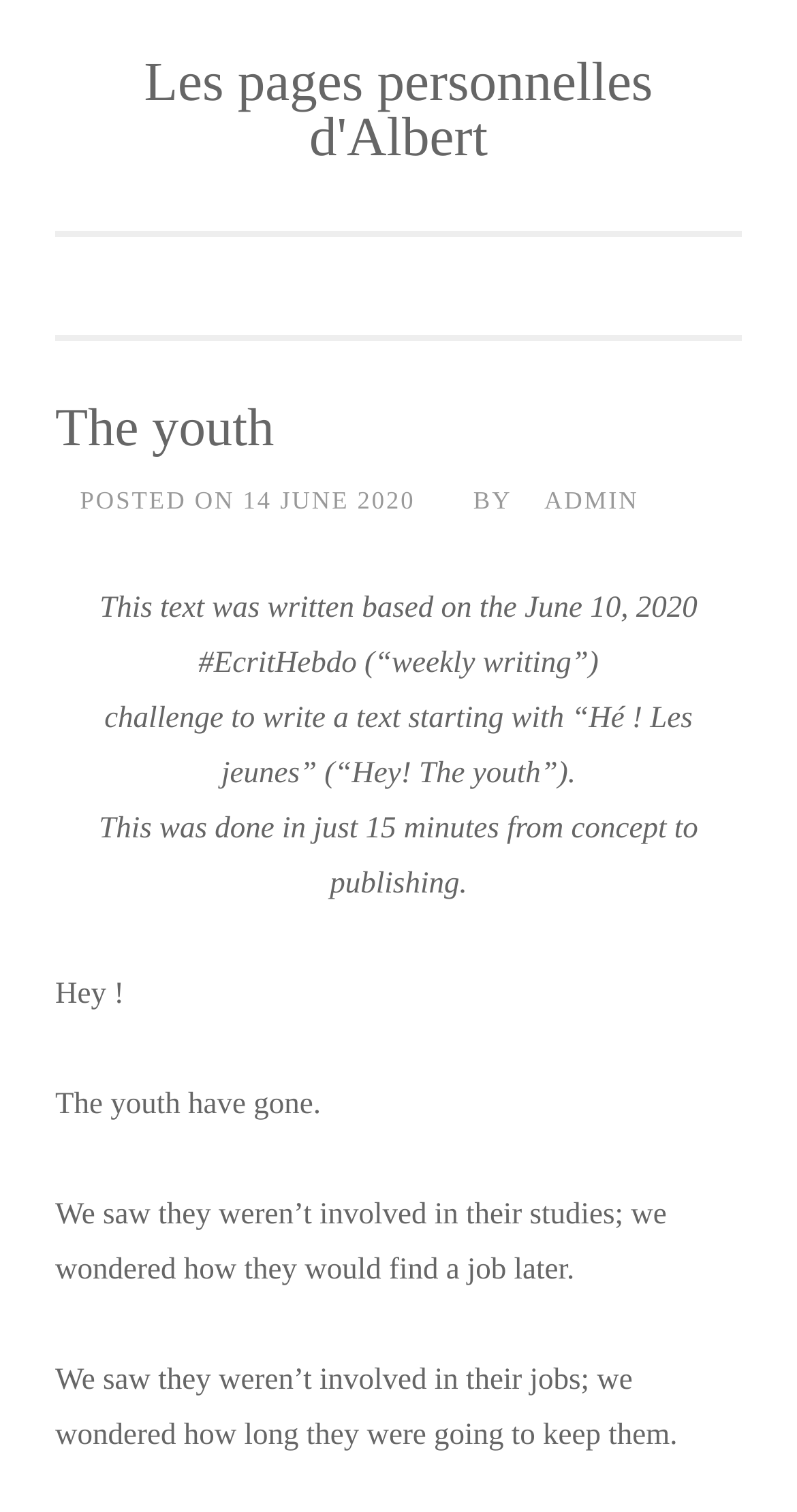Locate the primary headline on the webpage and provide its text.

Les pages personnelles d'Albert